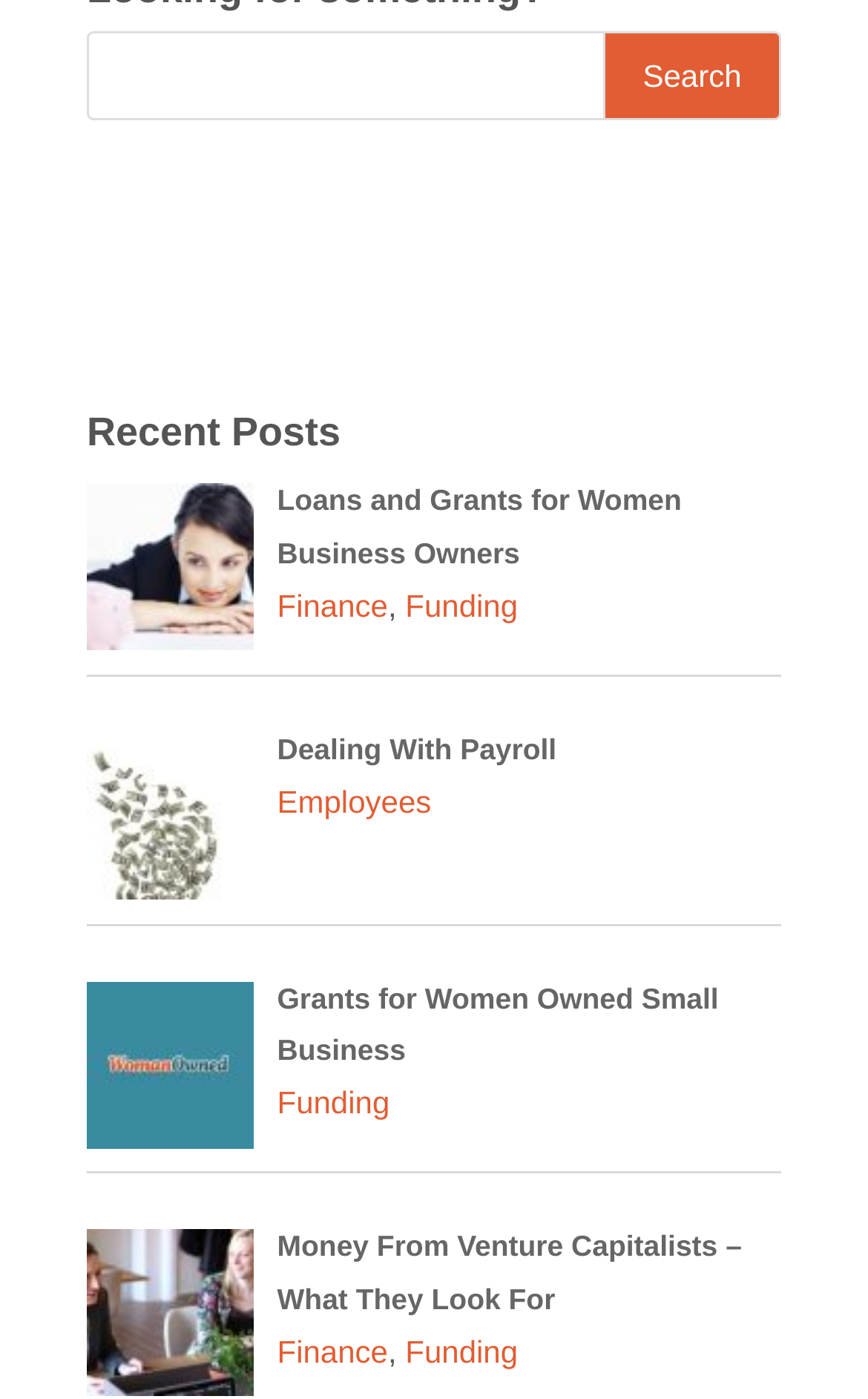Identify the bounding box coordinates of the region I need to click to complete this instruction: "search for something".

[0.1, 0.022, 0.9, 0.086]